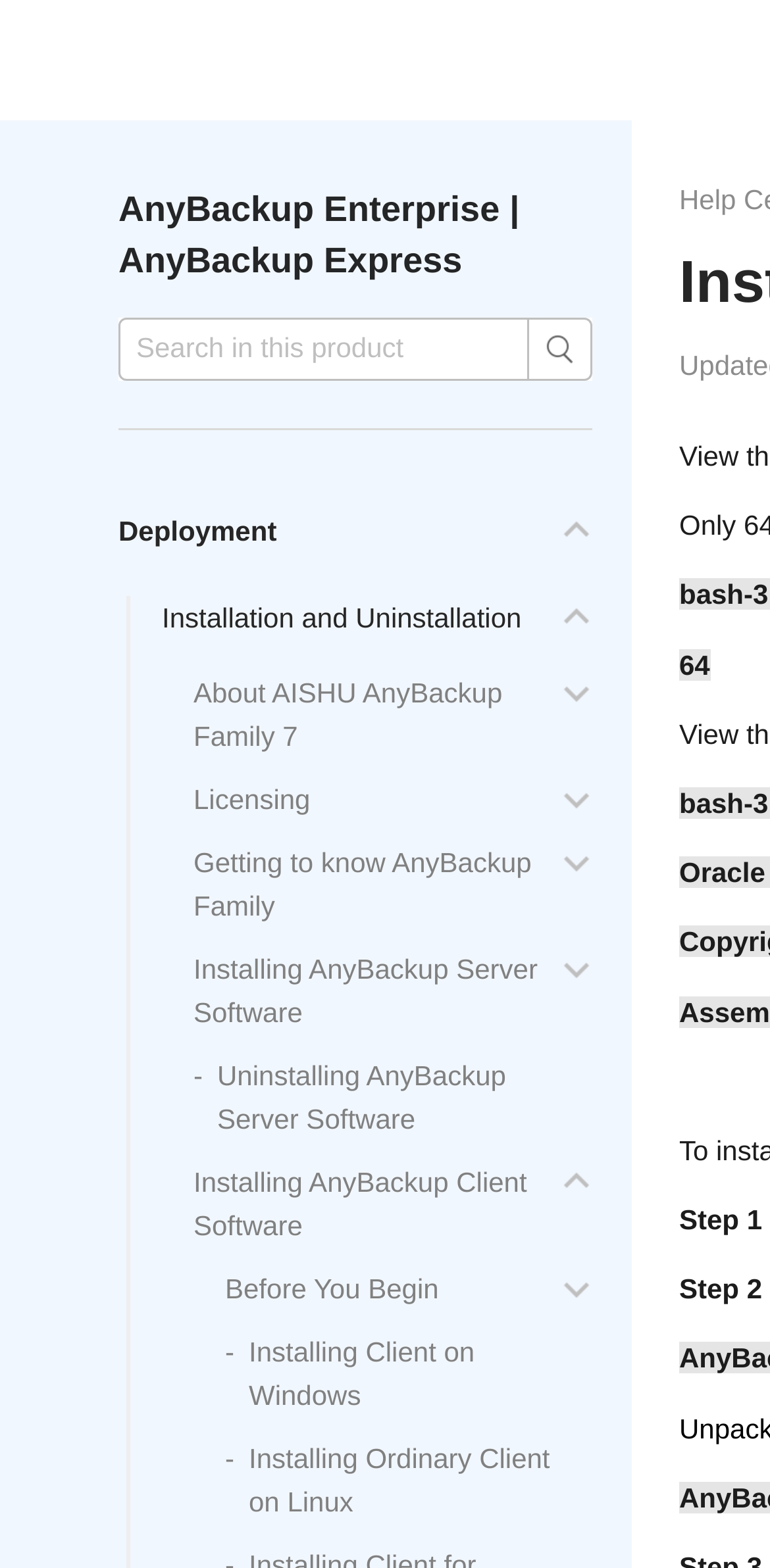Locate and generate the text content of the webpage's heading.

Installing Ordinary Client on Solaris